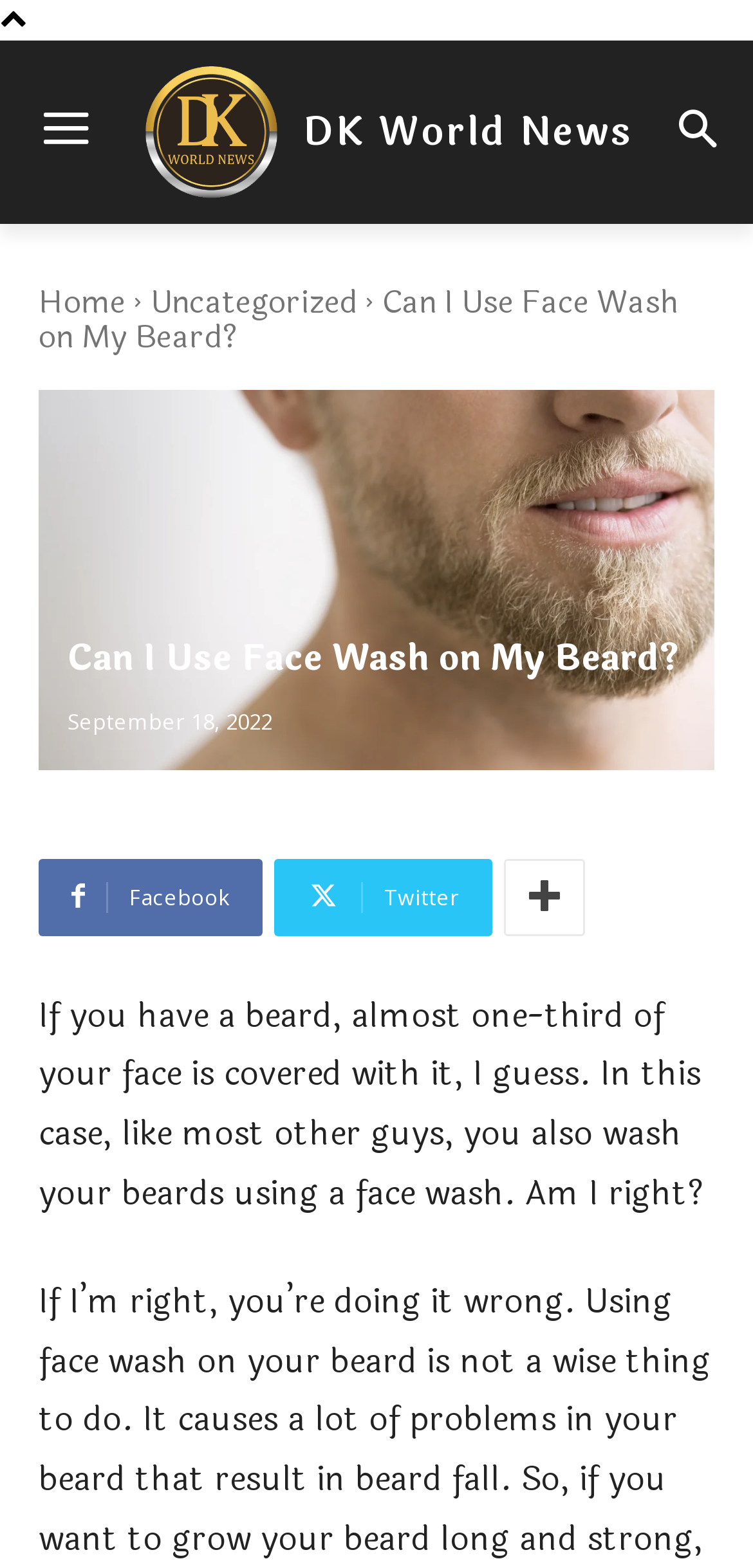Please determine and provide the text content of the webpage's heading.

Can I Use Face Wash on My Beard?